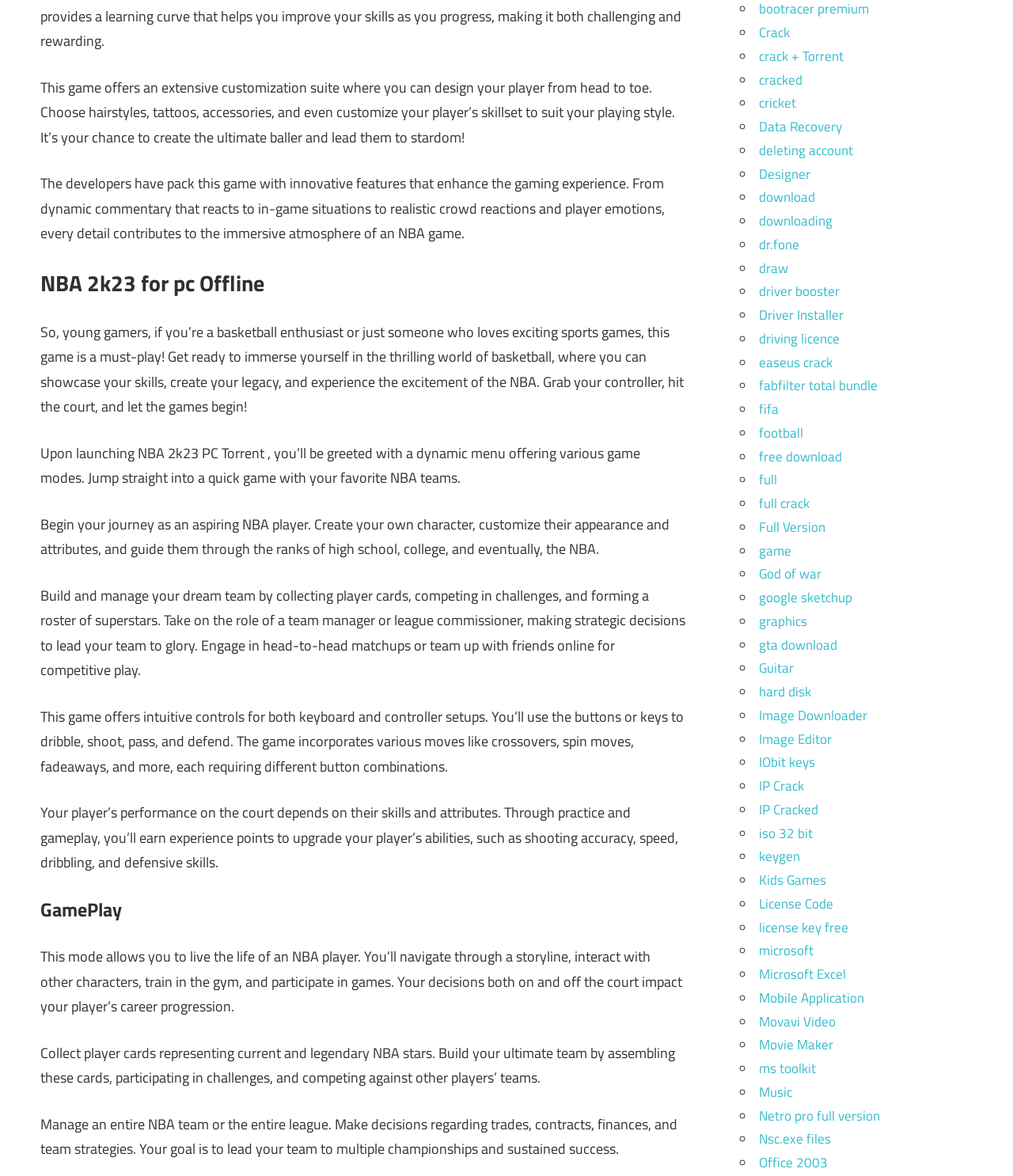Ascertain the bounding box coordinates for the UI element detailed here: "God of war". The coordinates should be provided as [left, top, right, bottom] with each value being a float between 0 and 1.

[0.749, 0.479, 0.811, 0.497]